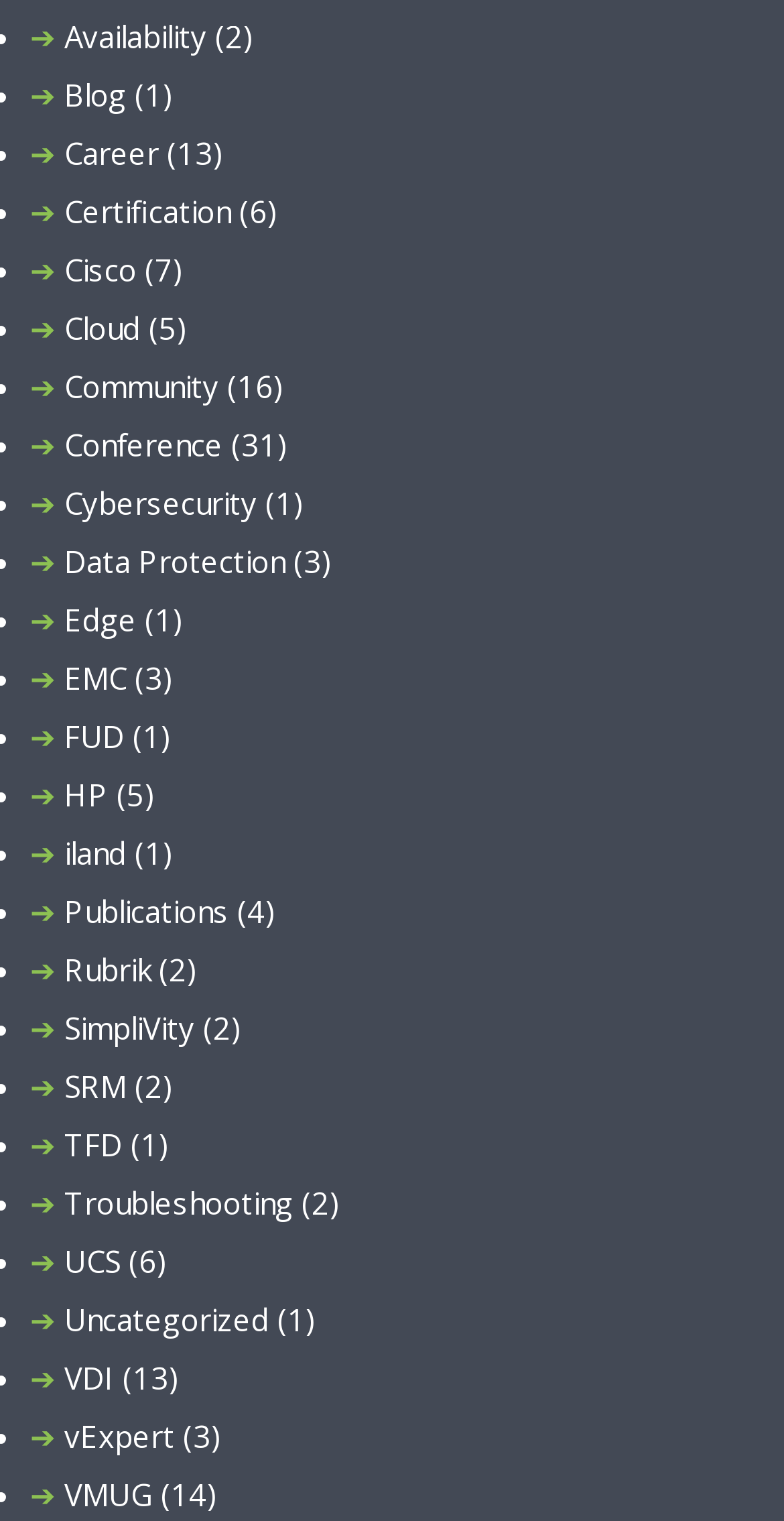Locate the bounding box coordinates of the area that needs to be clicked to fulfill the following instruction: "Read Publications". The coordinates should be in the format of four float numbers between 0 and 1, namely [left, top, right, bottom].

[0.082, 0.585, 0.292, 0.612]